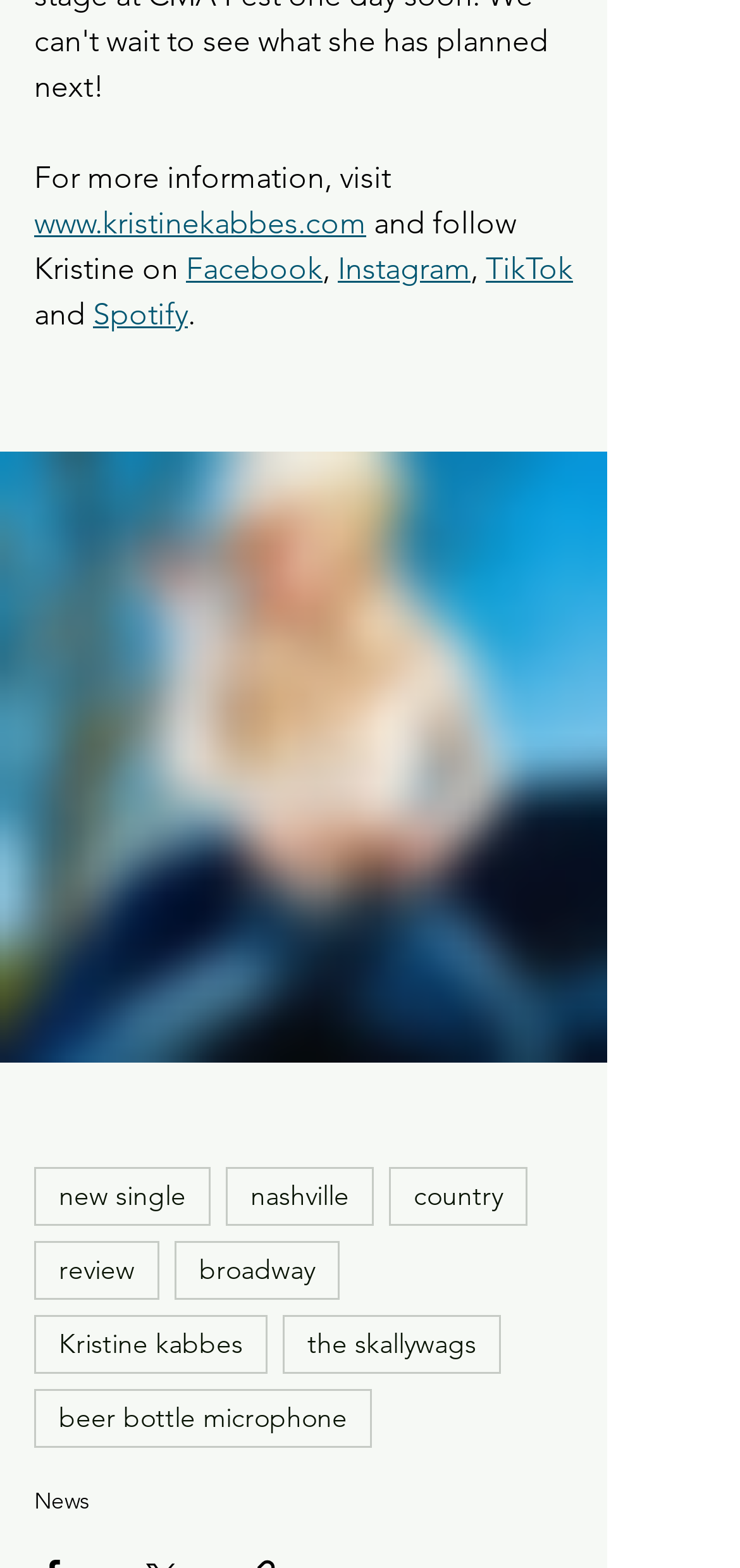Given the content of the image, can you provide a detailed answer to the question?
What is the name of Kristine's band?

The link to 'The Skallywags' suggests that it is the name of Kristine's band.